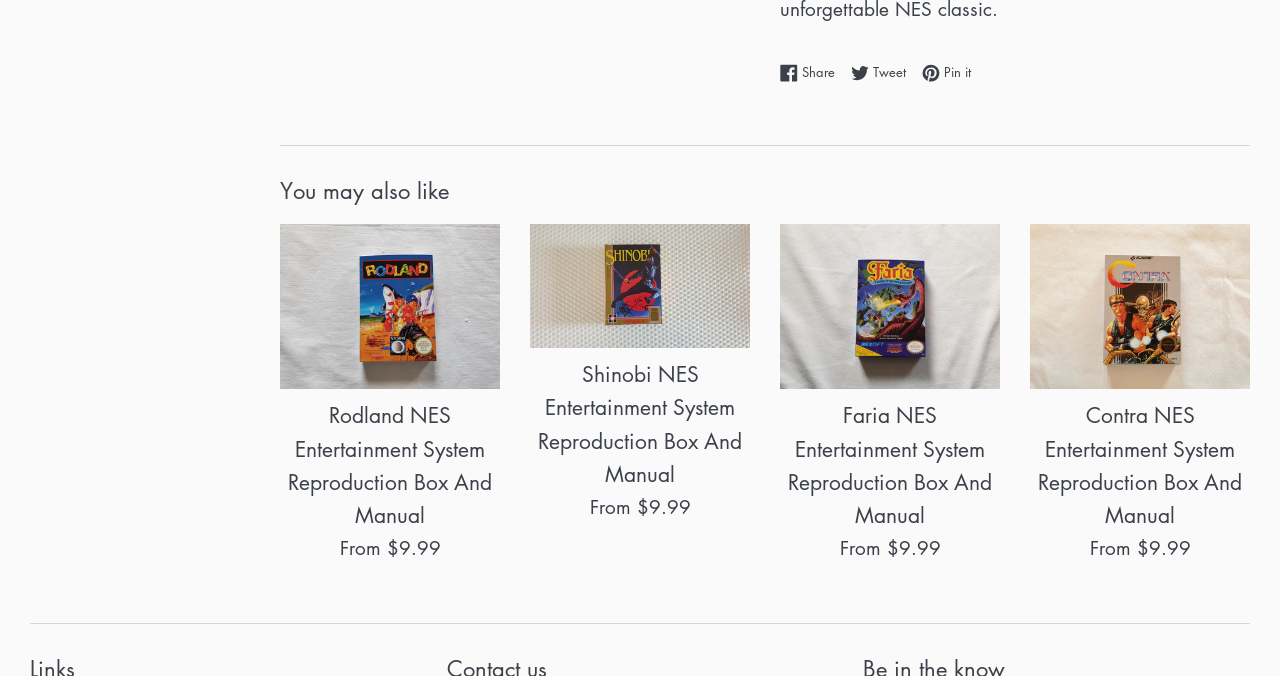How many products are displayed under 'You may also like'?
Answer the question with a single word or phrase derived from the image.

4